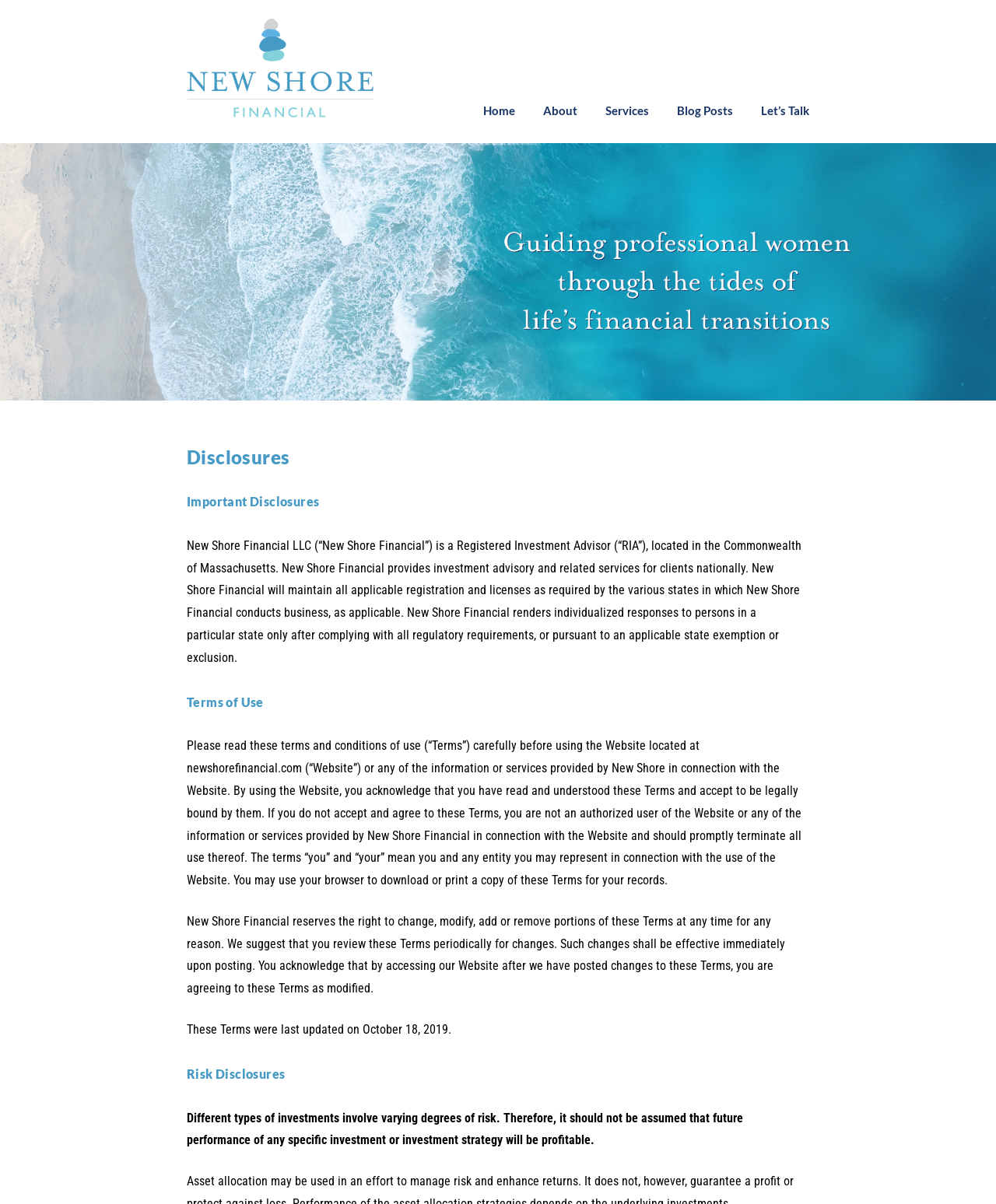When were the Terms last updated?
Refer to the image and provide a concise answer in one word or phrase.

October 18, 2019